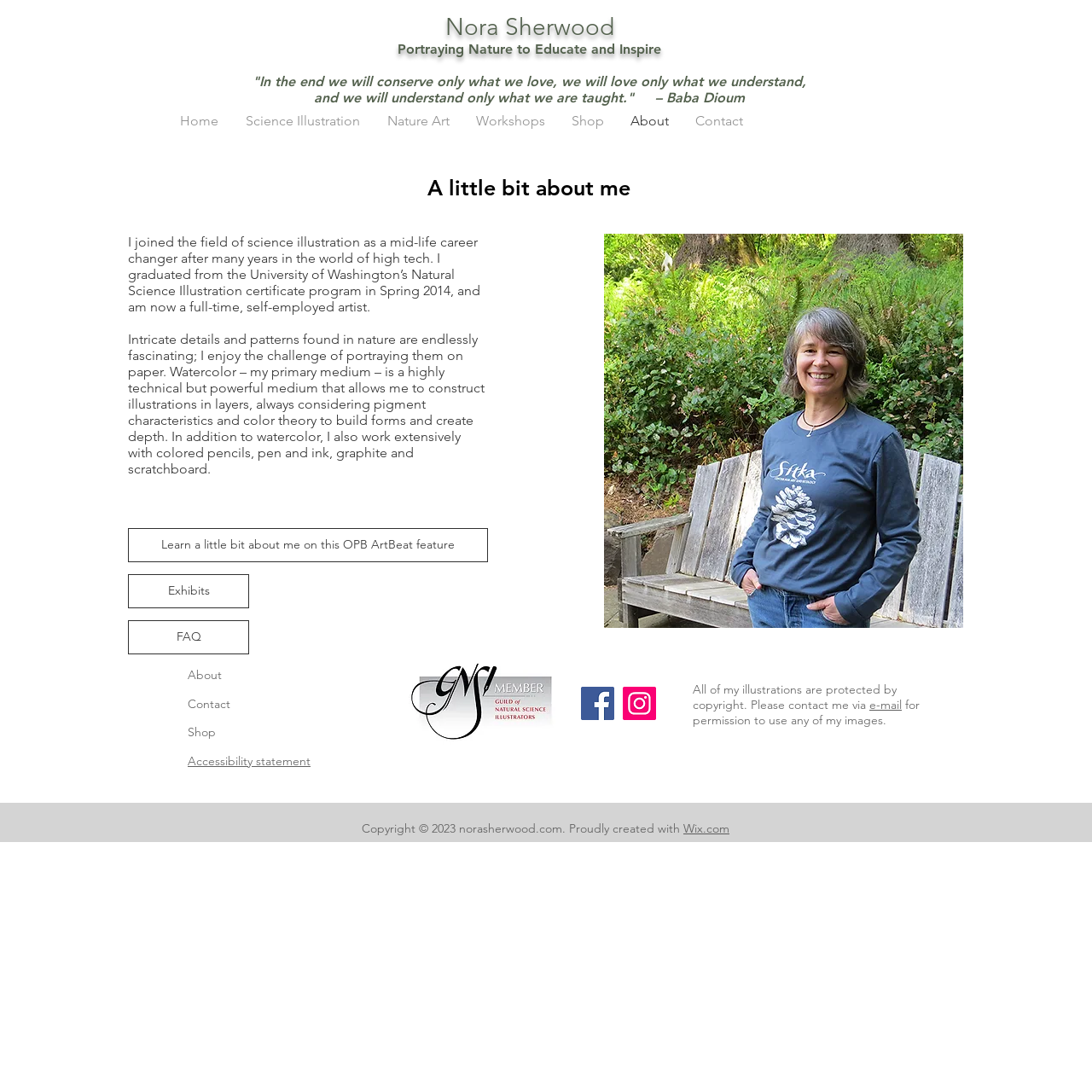Locate the bounding box coordinates of the clickable area to execute the instruction: "Read about the artist's background". Provide the coordinates as four float numbers between 0 and 1, represented as [left, top, right, bottom].

[0.117, 0.214, 0.44, 0.288]